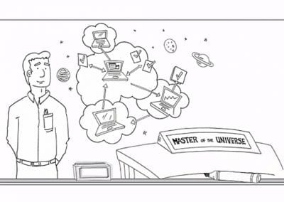Generate an elaborate caption for the image.

The image features a whimsical illustration of a smiling man standing beside a desk emblazoned with the phrase "MASTER of the UNIVERSE." Surrounding him are several devices, including laptops and screens, interconnected by dotted lines, suggesting a network of ideas or information sharing. The backdrop includes cartoonish representations of planets and stars, enhancing the theme of creativity and technology. This playful depiction suggests a blend of expertise in technology and a bold sense of ambition, reflecting a fun take on mastering the digital landscape.